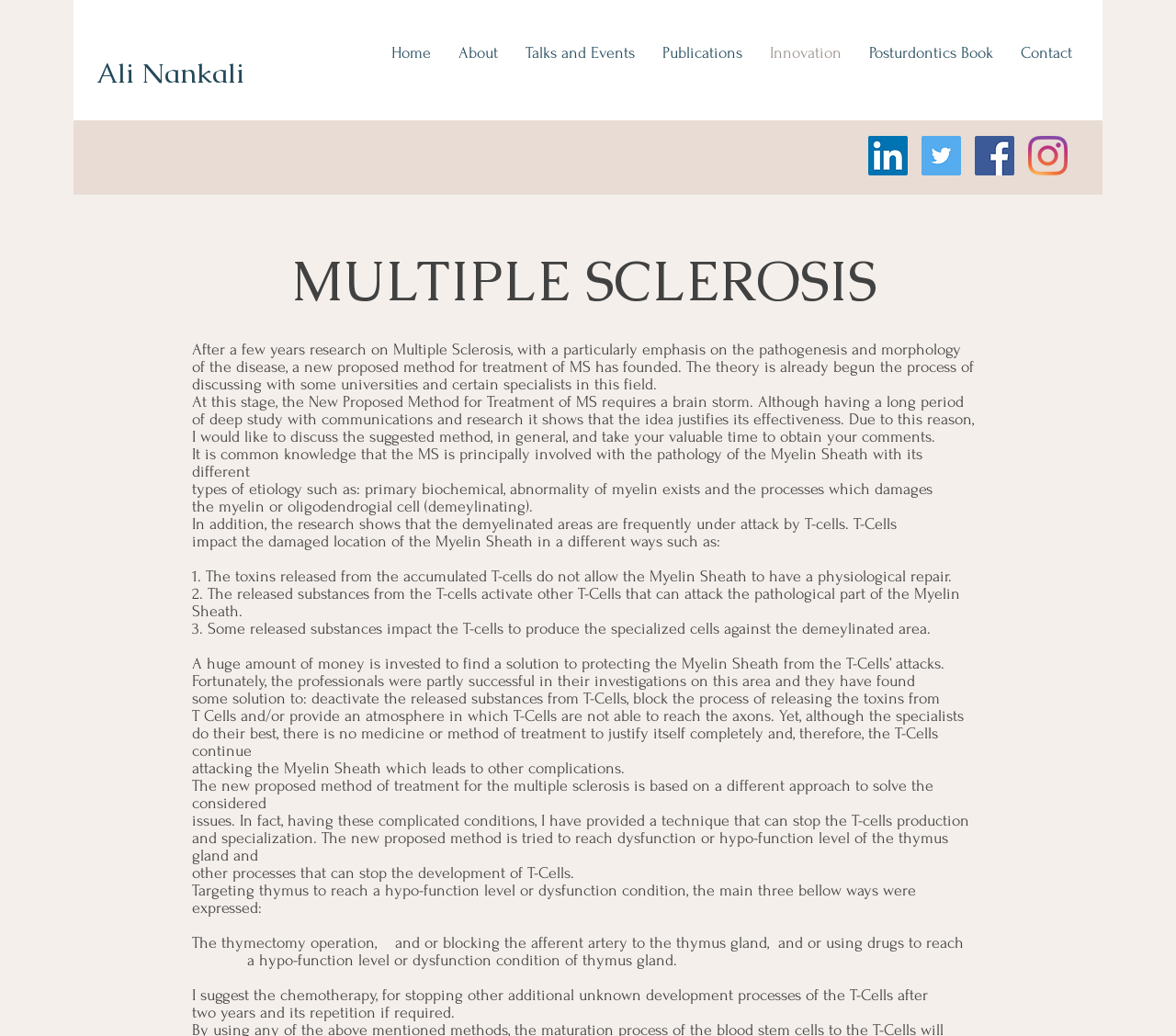Create a detailed description of the webpage's content and layout.

The webpage is about Multiple Sclerosis, a disease that affects the Myelin Sheath. At the top, there is a navigation bar with links to different sections of the website, including Home, About, Talks and Events, Publications, Innovation, and Contact. Below the navigation bar, there is a social media bar with links to LinkedIn, Twitter, Facebook, and Instagram, each represented by an icon.

The main content of the webpage is a lengthy text that discusses the disease, its pathology, and a proposed new method for treatment. The text is divided into several paragraphs, each explaining a different aspect of the disease and the proposed treatment. The text is quite detailed and technical, suggesting that the webpage is intended for an audience with some medical knowledge.

At the top of the main content, there is a heading that reads "MULTIPLE SCLEROSIS" in large font. The text below the heading explains that the author has been researching the disease and has proposed a new method for treatment. The text then delves into the details of the disease, including its etiology, pathology, and the current state of research.

The proposed new method for treatment is based on a different approach that targets the thymus gland and aims to stop the production and specialization of T-cells, which are believed to be responsible for attacking the Myelin Sheath. The text explains the three ways to target the thymus gland, including thymectomy operation, blocking the afferent artery to the thymus gland, and using drugs to reach a hypo-function level or dysfunction condition of the thymus gland.

Overall, the webpage appears to be a personal website or blog of a researcher or medical professional who is sharing their research and proposed new method for treating Multiple Sclerosis.